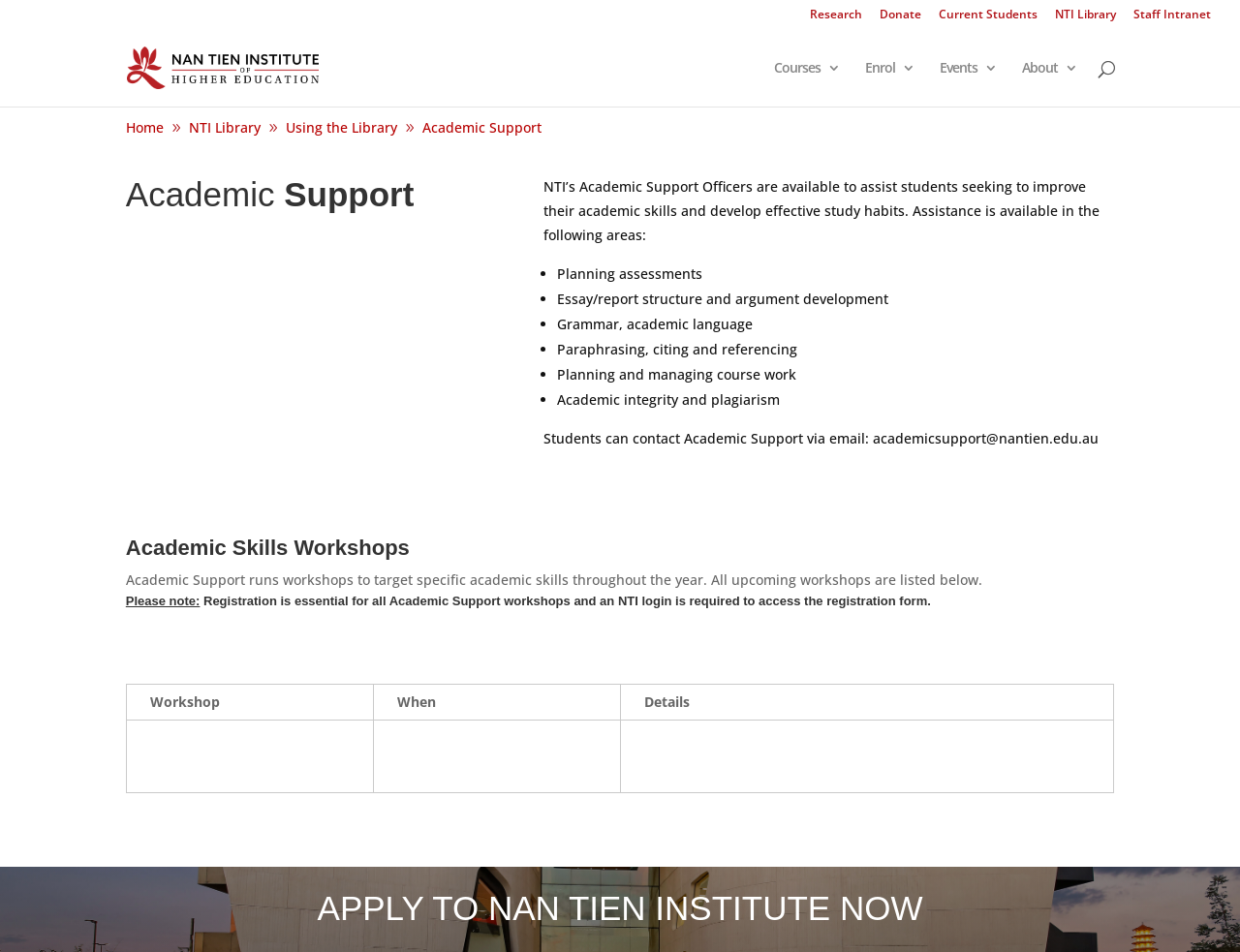Please specify the bounding box coordinates of the element that should be clicked to execute the given instruction: 'Contact Academic Support'. Ensure the coordinates are four float numbers between 0 and 1, expressed as [left, top, right, bottom].

[0.438, 0.45, 0.886, 0.47]